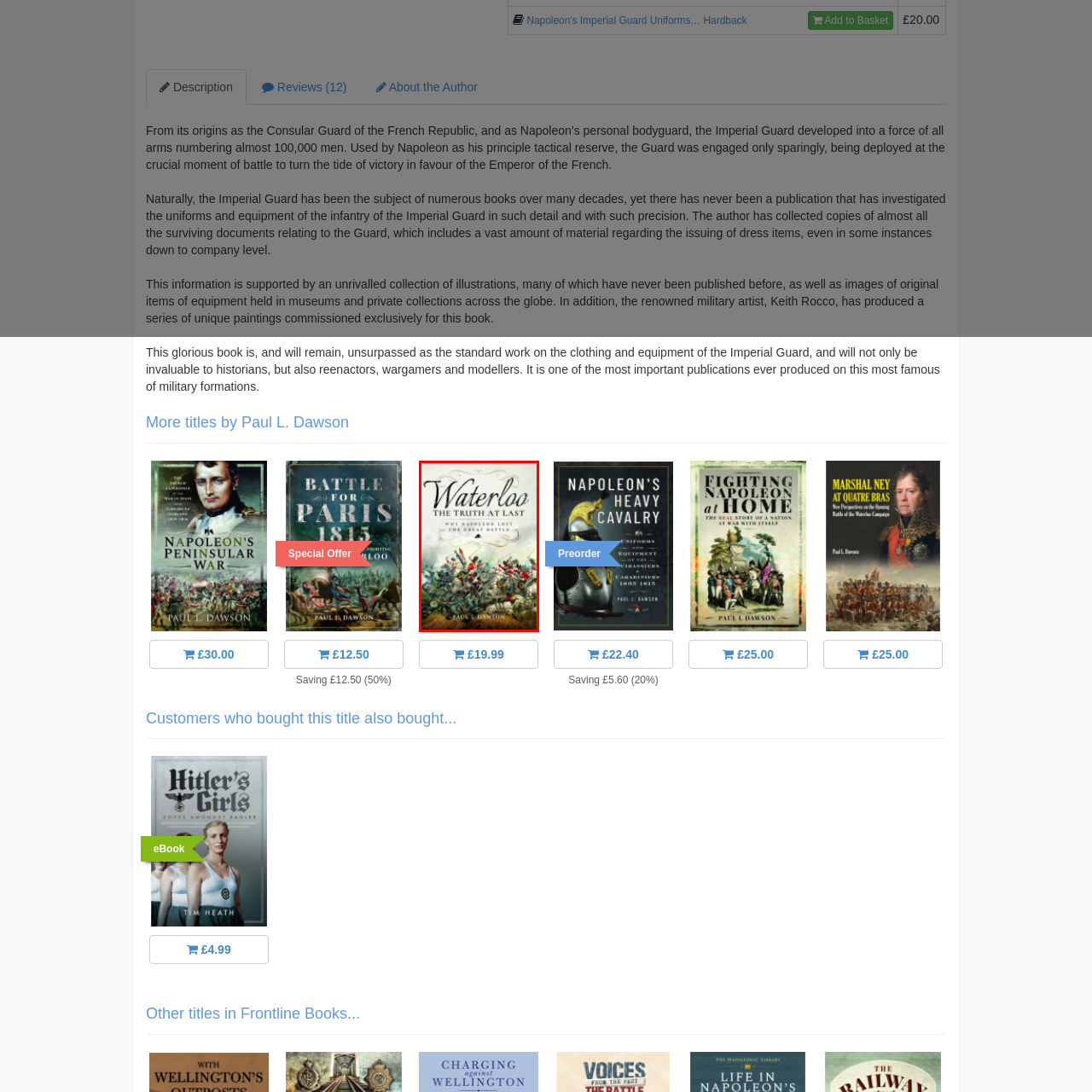Create a thorough and descriptive caption for the photo marked by the red boundary.

The image features the book cover for "Waterloo: The Truth at Last" by Paul L. Dawson. The cover art vividly depicts a dynamic scene from the Battle of Waterloo, highlighting the chaos and intensity of the battle with soldiers in historical military uniforms. The title is prominently displayed at the top, emphasizing the book's focus on analyzing the reasons behind Napoleon's defeat in this significant historical event. The subtitle, "Why Napoleon Lost the Great Battles," offers insight into the themes explored within the book. Paul L. Dawson's authorship is featured at the bottom, inviting readers interested in military history, Napoleon, and the intricate details of the battle to delve into this examination of one of history's pivotal moments.